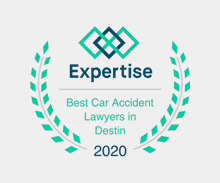Provide a thorough and detailed response to the question by examining the image: 
What is the specific area of legal excellence acknowledged by this award?

The caption states that the award identifies the specific area of legal excellence acknowledged, which is 'Best Car Accident Lawyers in Destin', indicating that the award is given to lawyers who specialize in car accidents in the Destin area.